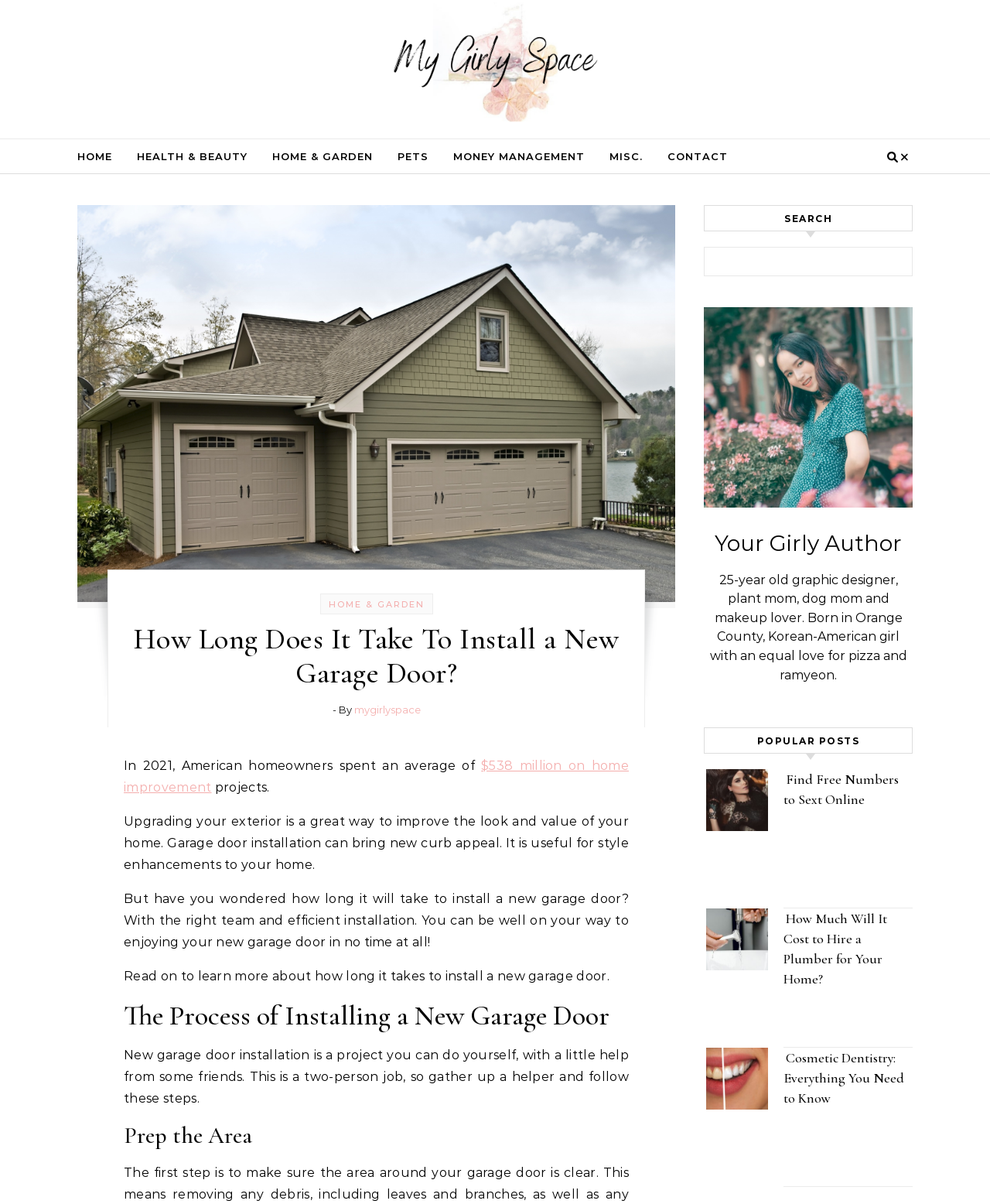What is the purpose of garage door installation? Analyze the screenshot and reply with just one word or a short phrase.

Style enhancements